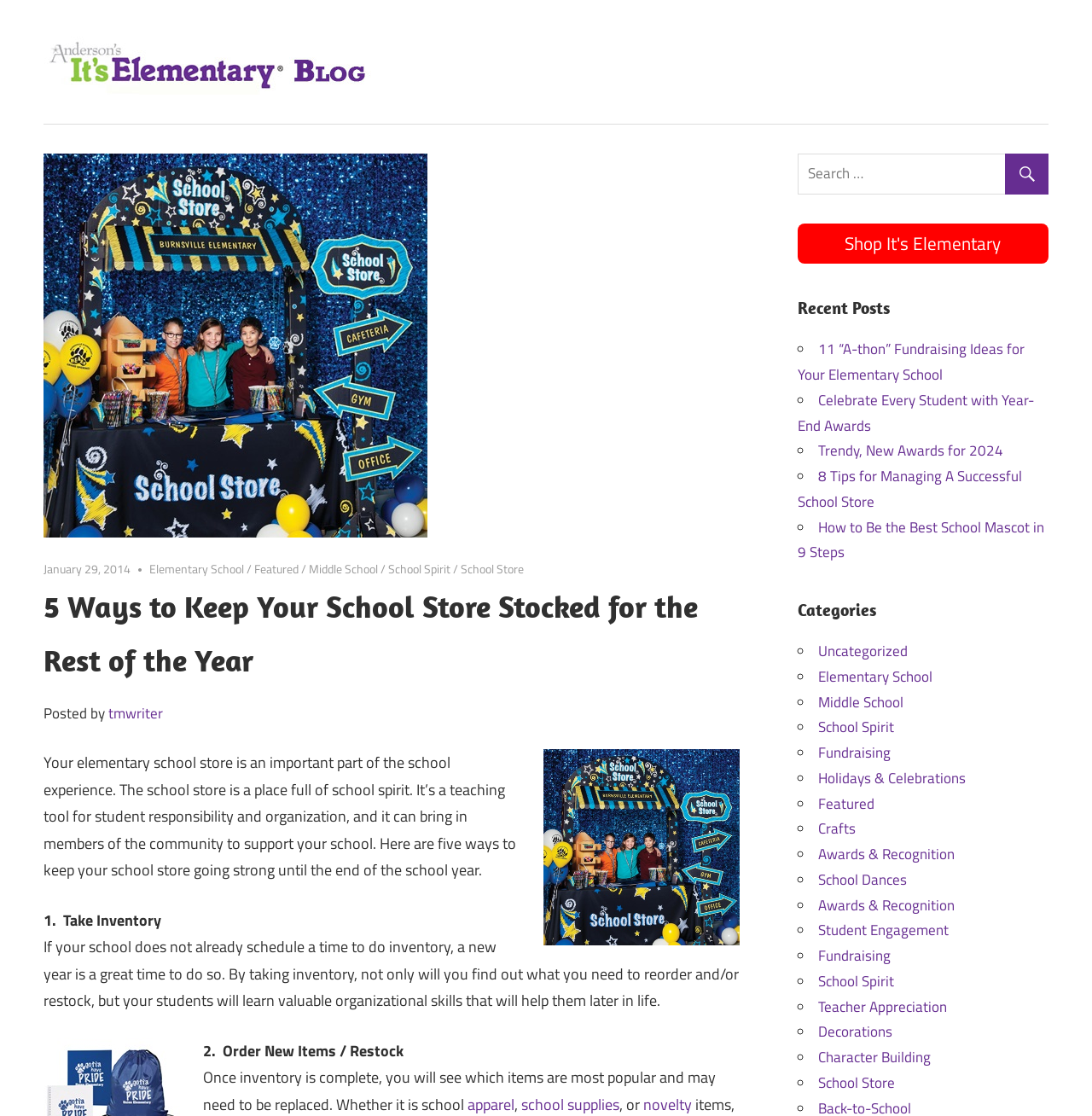Could you identify the text that serves as the heading for this webpage?

5 Ways to Keep Your School Store Stocked for the Rest of the Year